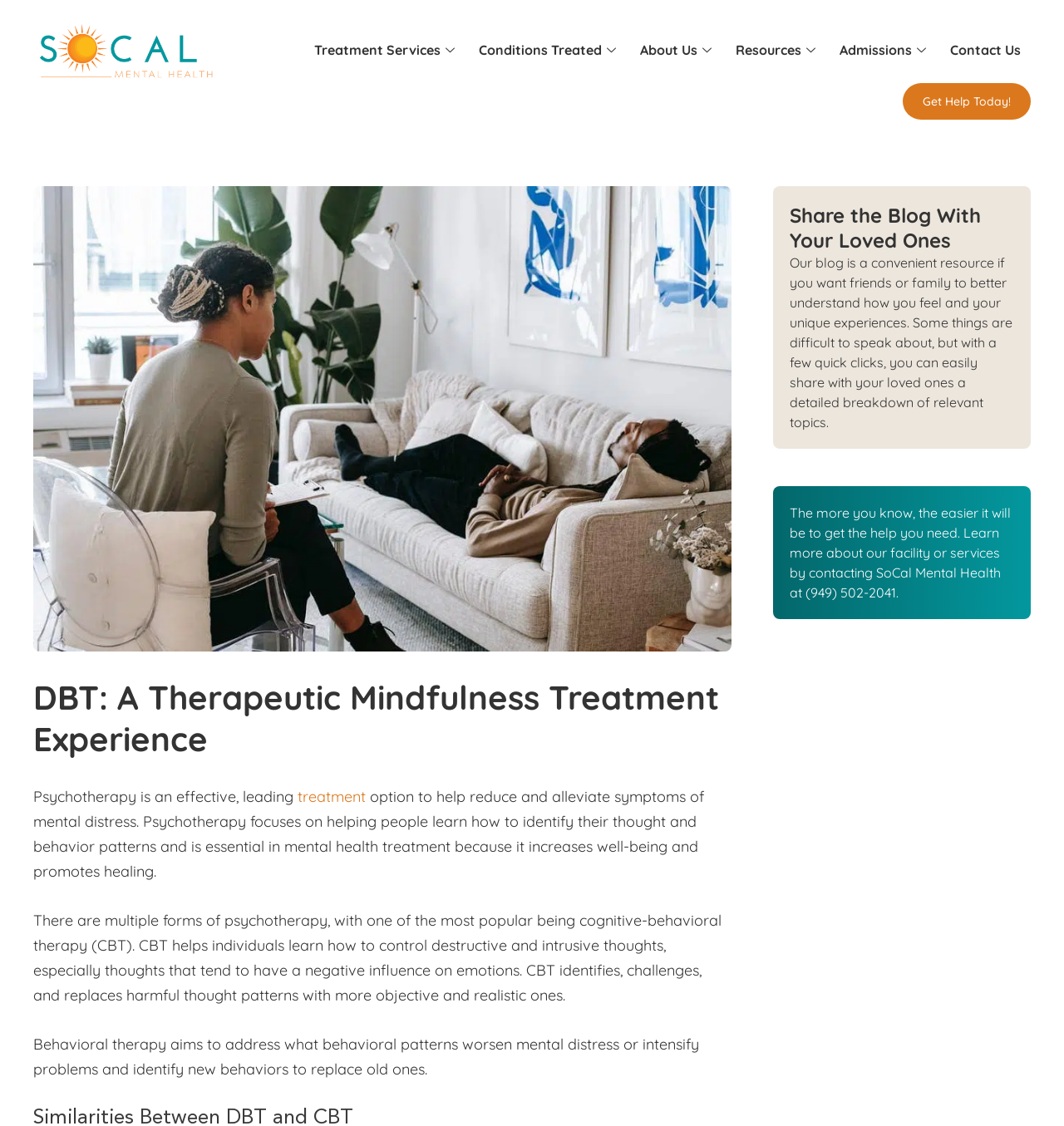Please give a short response to the question using one word or a phrase:
What is the main difference between CBT and DBT?

Combination of mindfulness